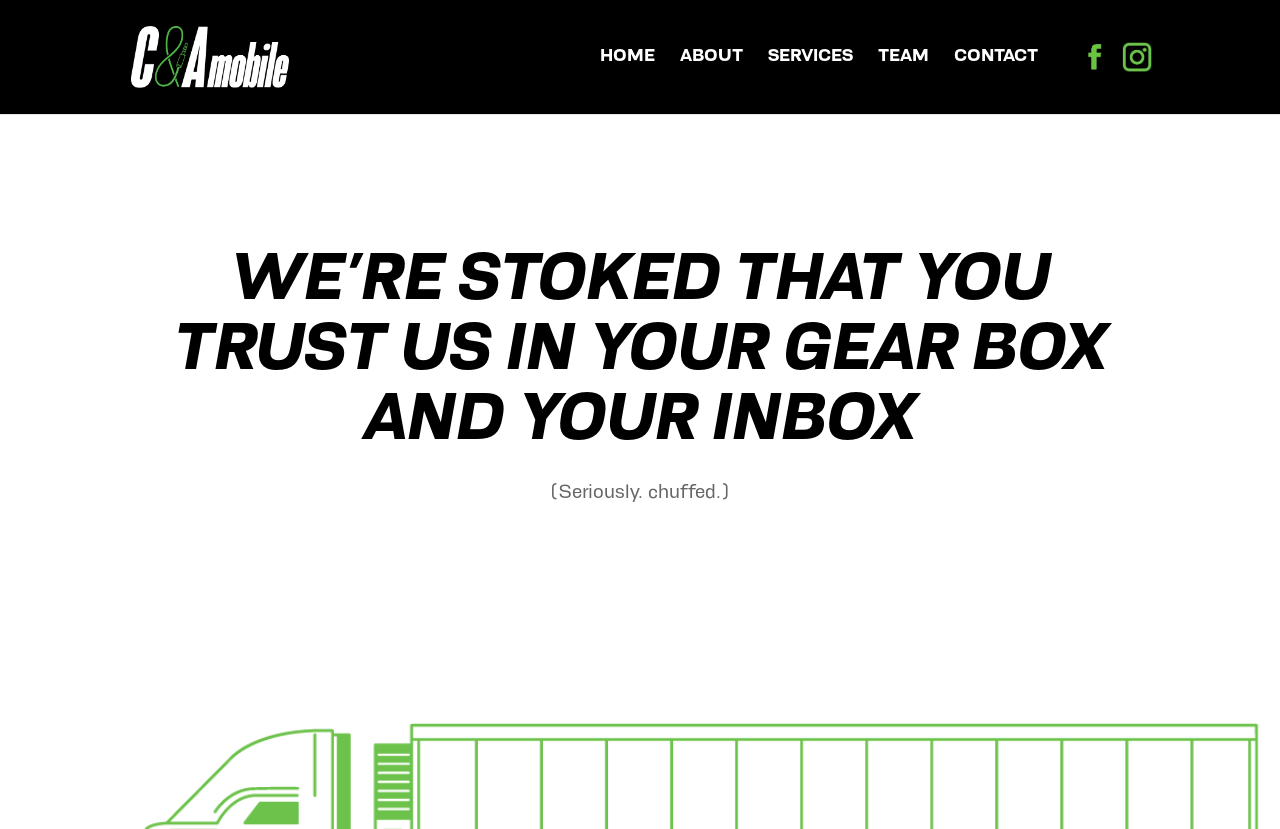Provide a brief response to the question using a single word or phrase: 
How many social media links are there?

2